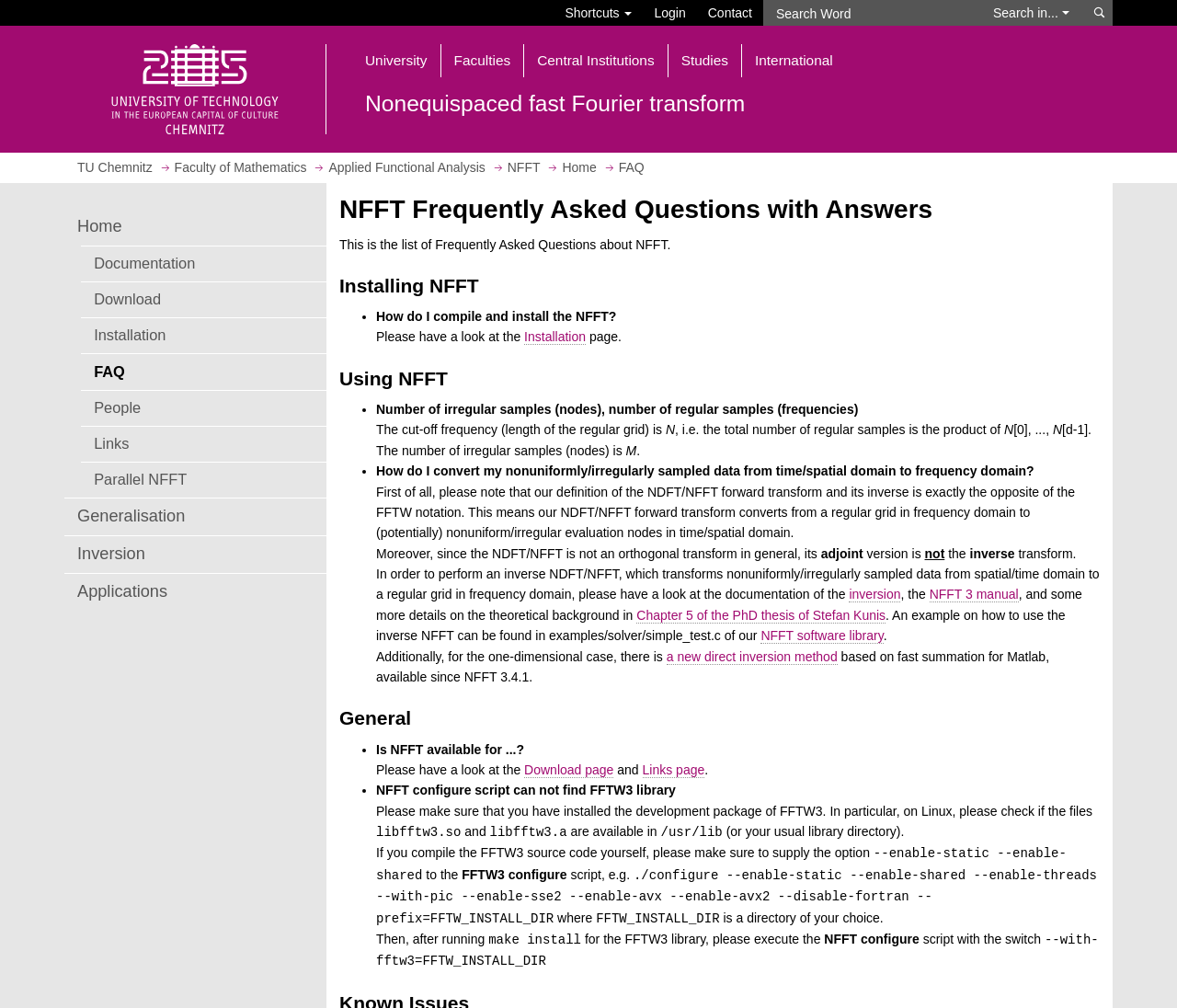How many links are there in the breadcrumb navigation?
Please provide a single word or phrase answer based on the image.

6